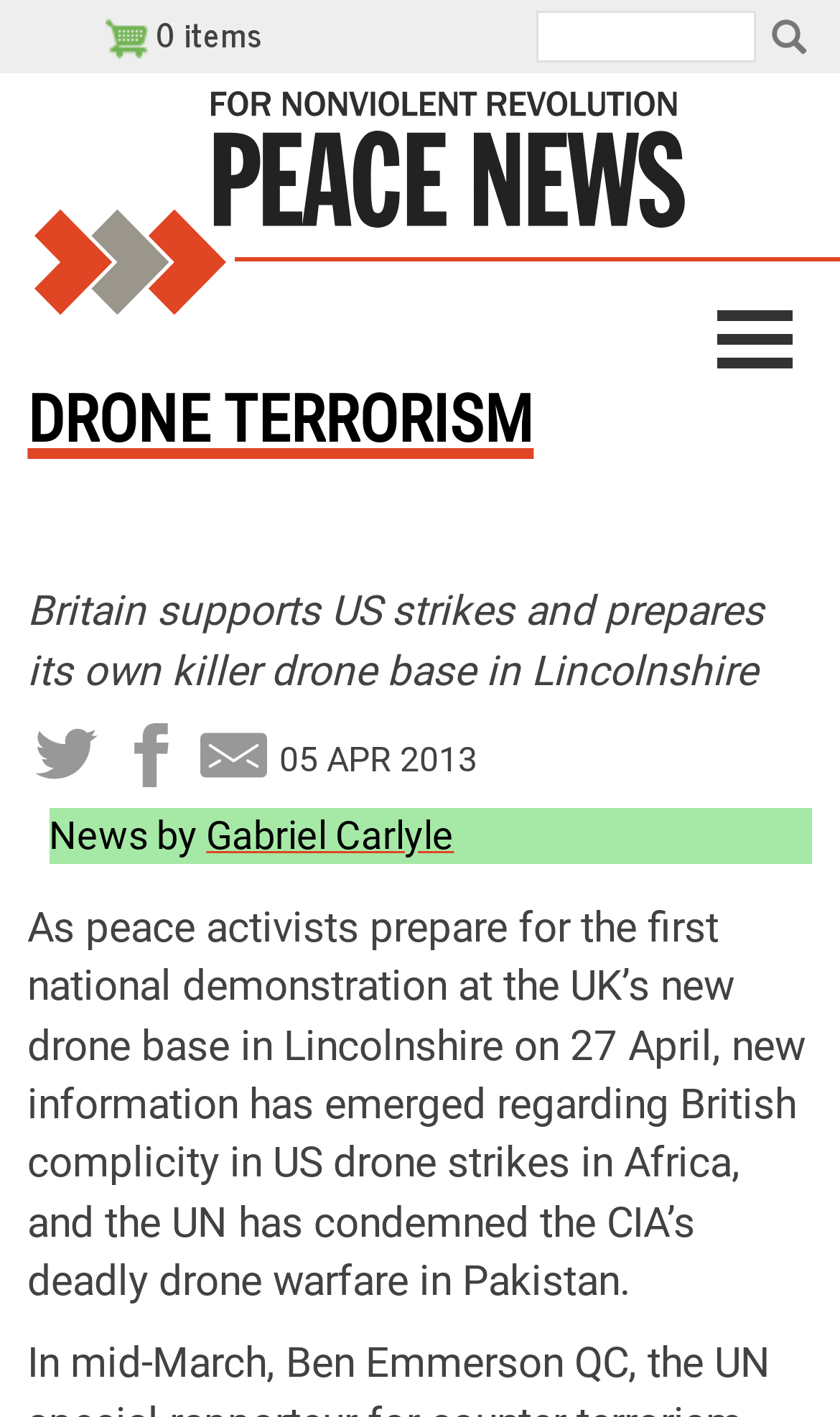Locate the bounding box coordinates of the element that should be clicked to fulfill the instruction: "Read more about drone terrorism".

[0.033, 0.27, 0.967, 0.335]